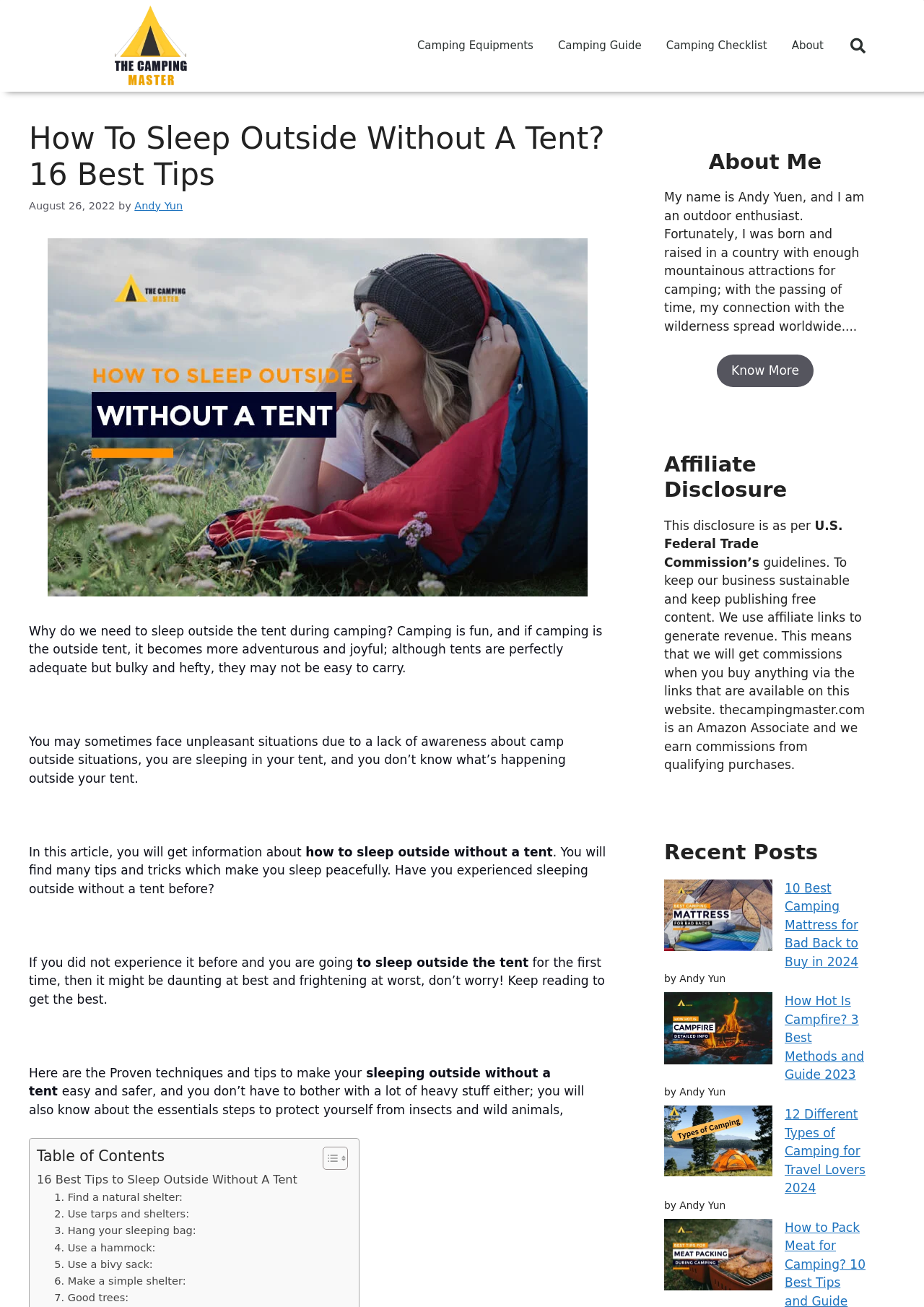Examine the image carefully and respond to the question with a detailed answer: 
What is the author of the article?

The author of the article can be found by looking at the text 'by Andy Yun' which appears multiple times on the webpage, indicating that Andy Yun is the author of the article.